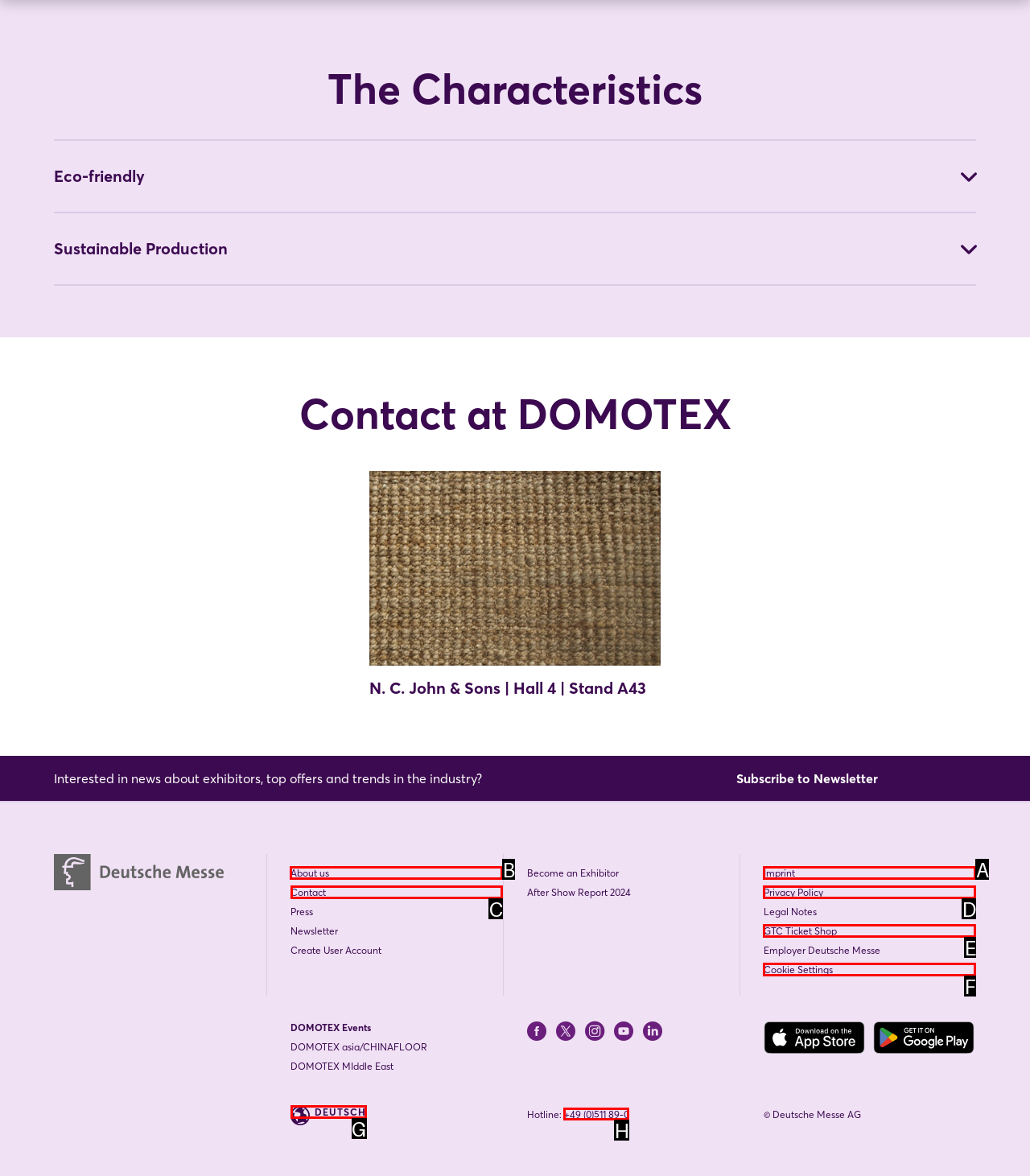Identify the correct UI element to click for this instruction: Click on 'About us'
Respond with the appropriate option's letter from the provided choices directly.

B